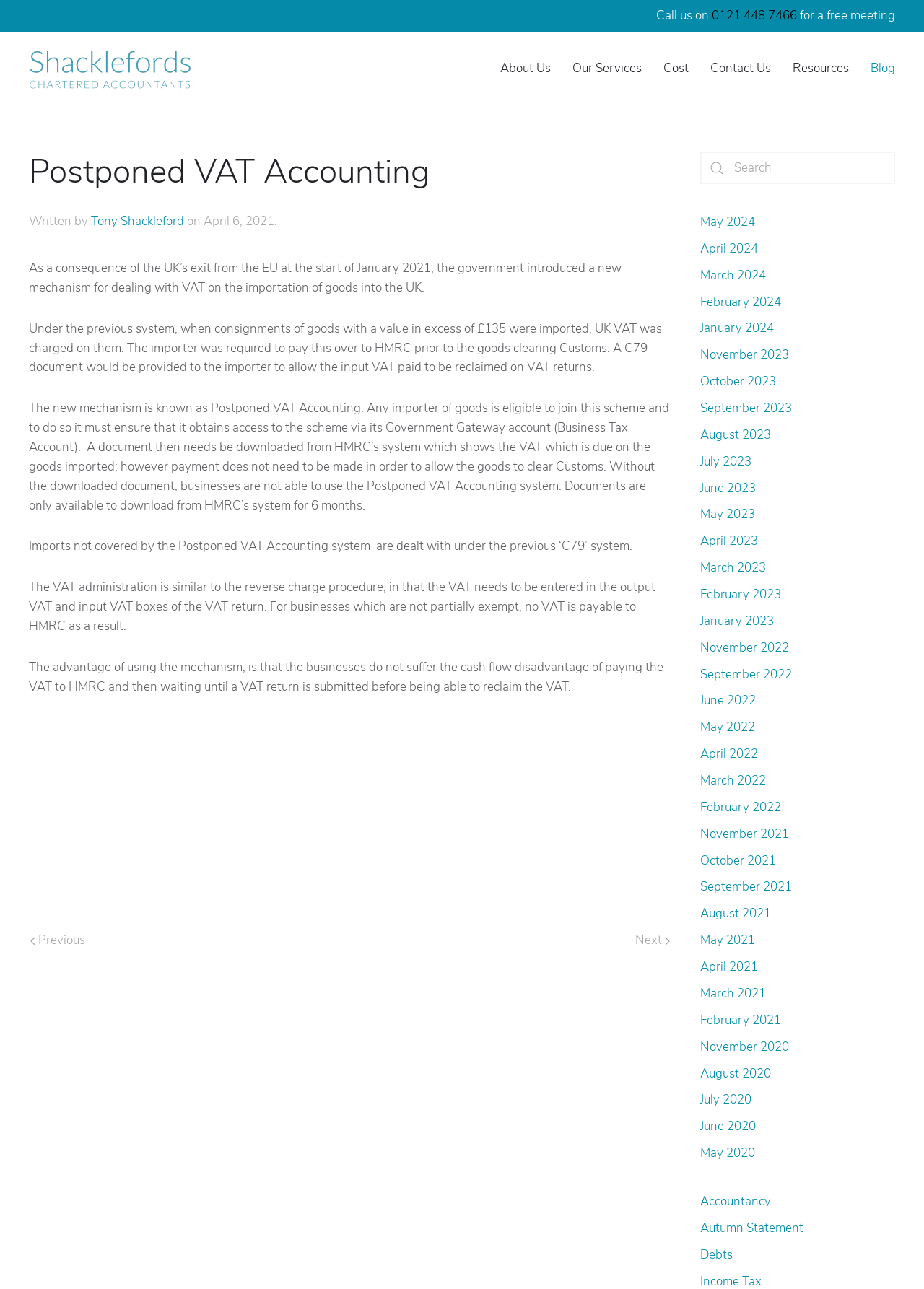What is the phone number to call for a free meeting?
Please ensure your answer is as detailed and informative as possible.

The phone number can be found in the heading 'Call us on 0121 448 7466 for a free meeting' at the top of the webpage.